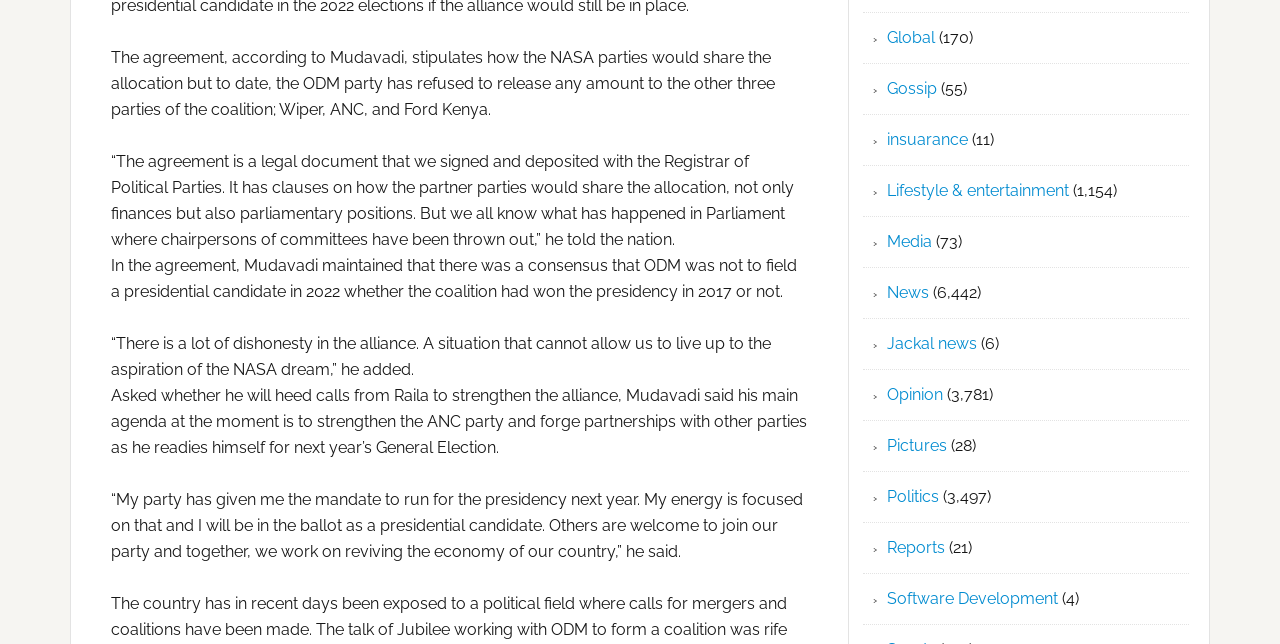From the given element description: "Giving", find the bounding box for the UI element. Provide the coordinates as four float numbers between 0 and 1, in the order [left, top, right, bottom].

None